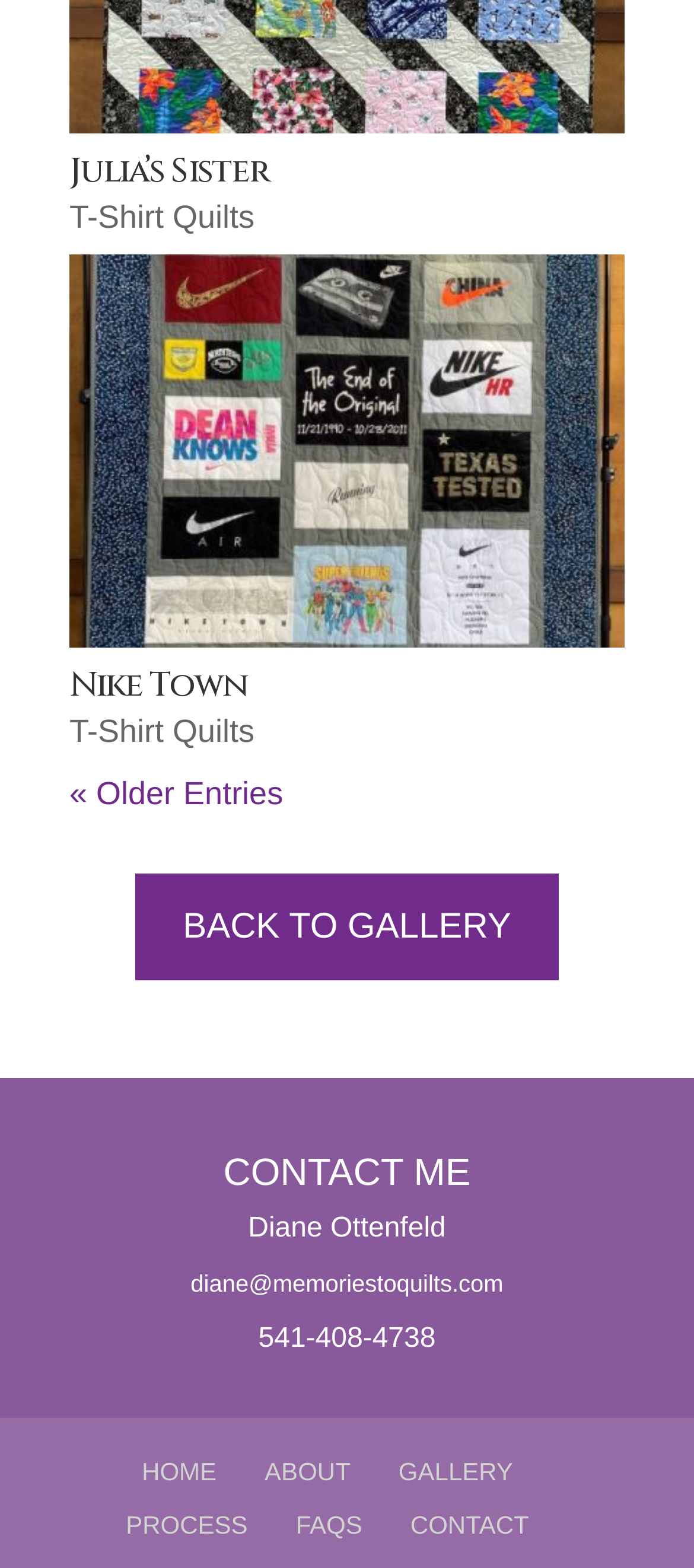What is the email address of the author?
Please respond to the question with as much detail as possible.

The email address of the author can be found in the bottom section of the webpage, where it says 'diane@memoriestoquilts.com' in a link element.